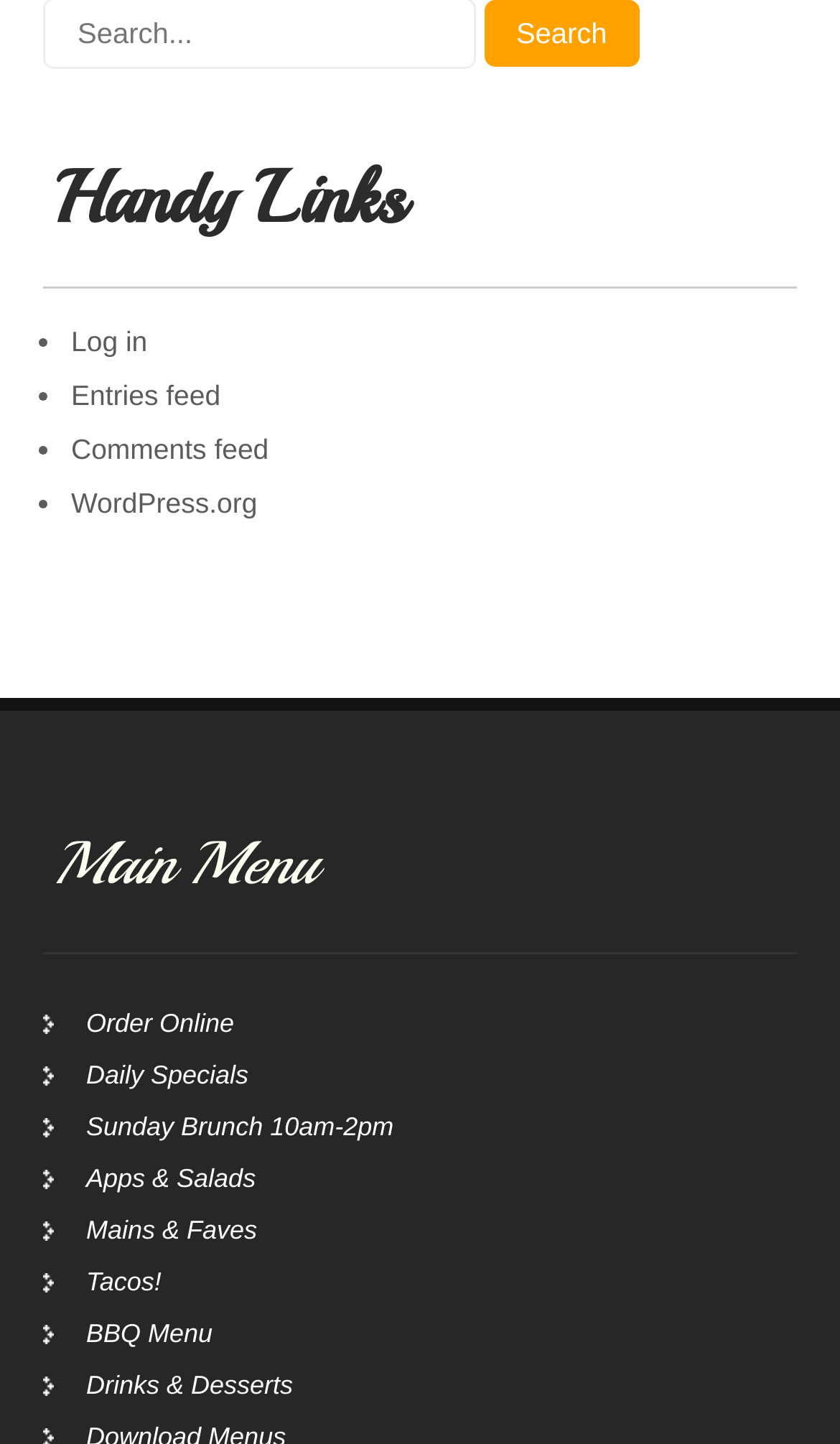Locate the bounding box of the UI element based on this description: "WordPress.org". Provide four float numbers between 0 and 1 as [left, top, right, bottom].

[0.085, 0.337, 0.306, 0.36]